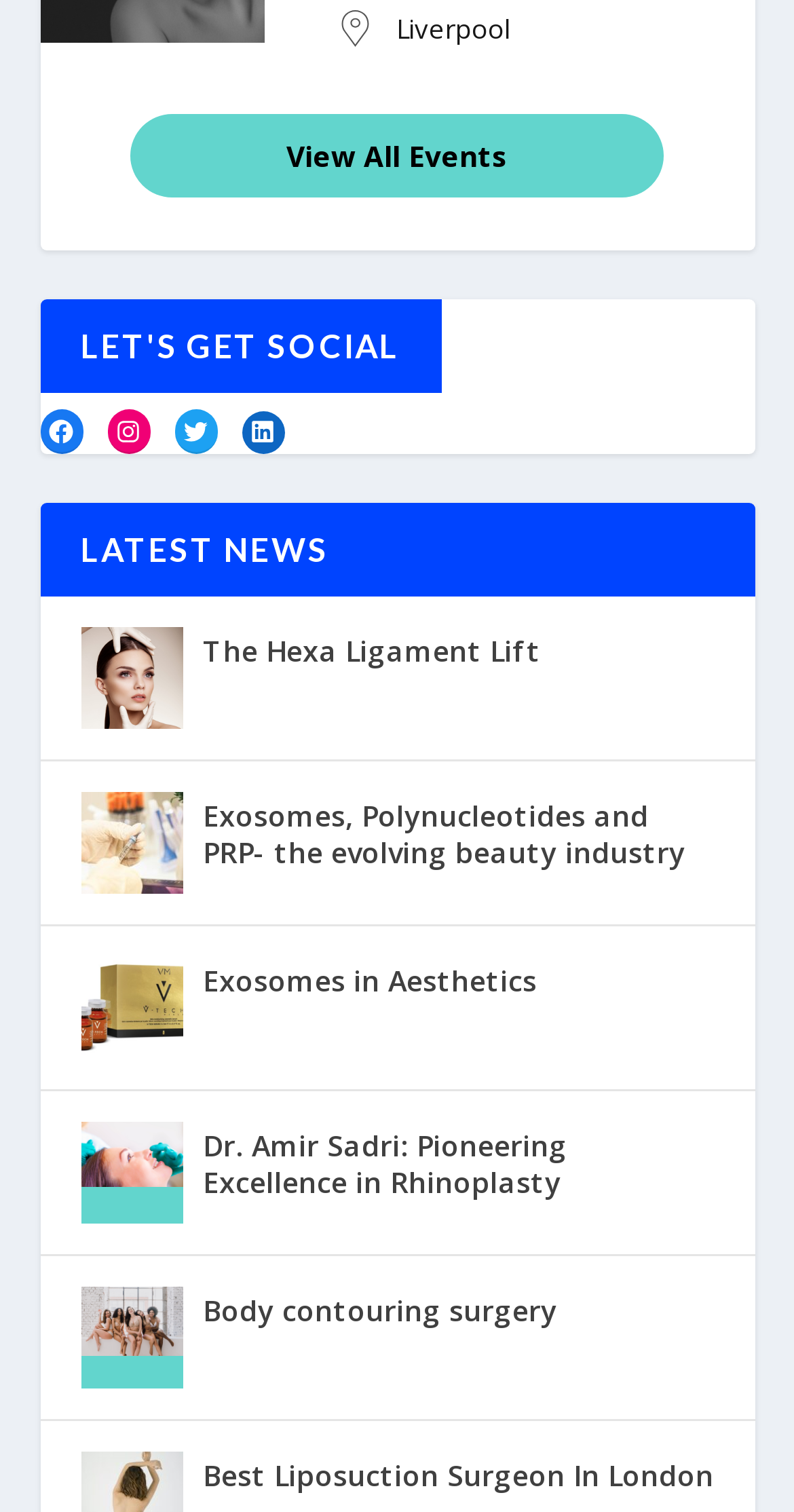Respond with a single word or short phrase to the following question: 
What is the title of the first news article?

The Hexa Ligament Lift